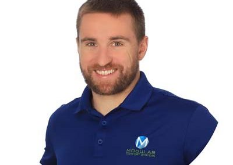What is the background of the image?
Provide a one-word or short-phrase answer based on the image.

White